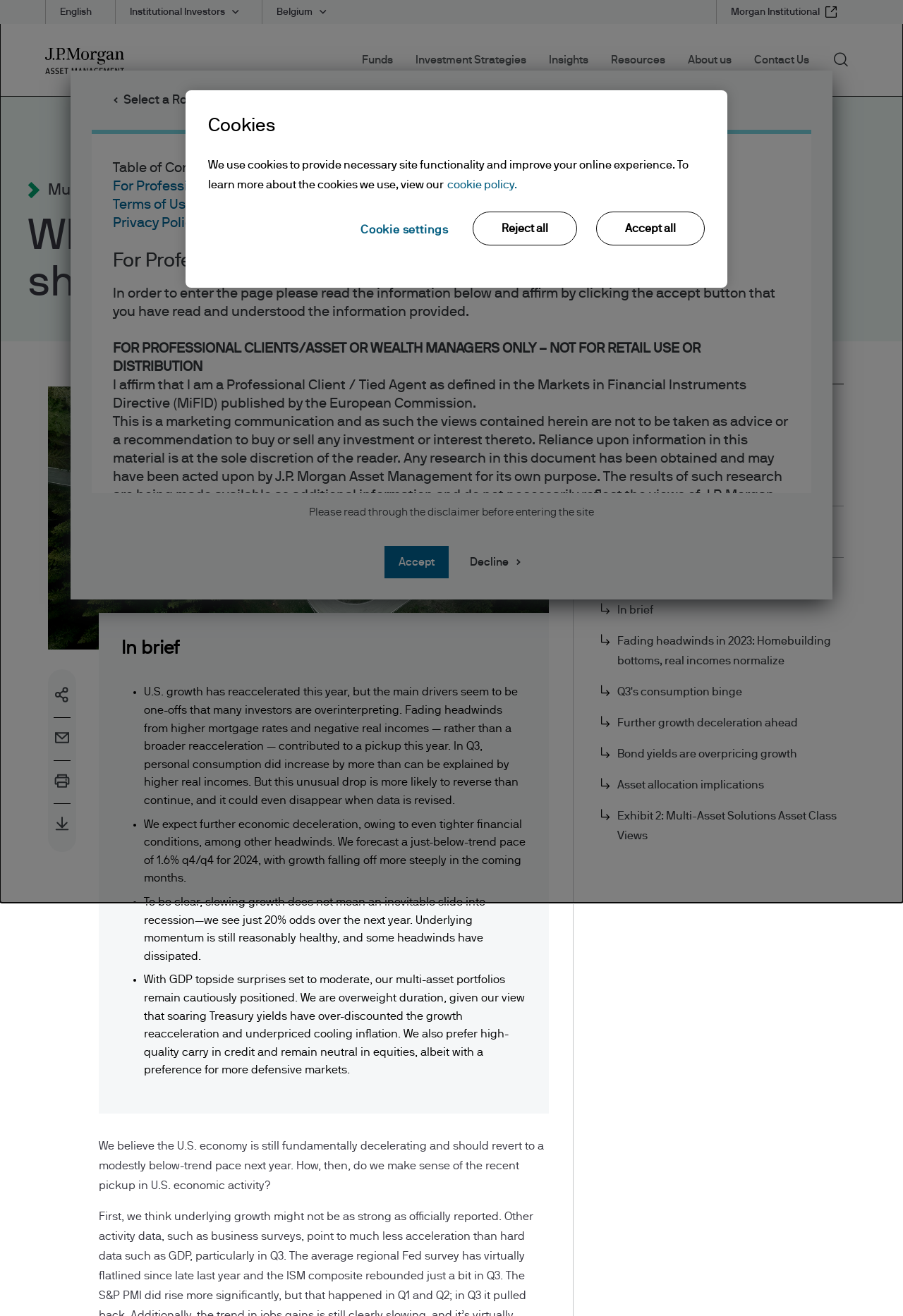Answer the question below using just one word or a short phrase: 
What is the role of Thushka Maharaj?

Global Strategist Multi-Asset Solutions